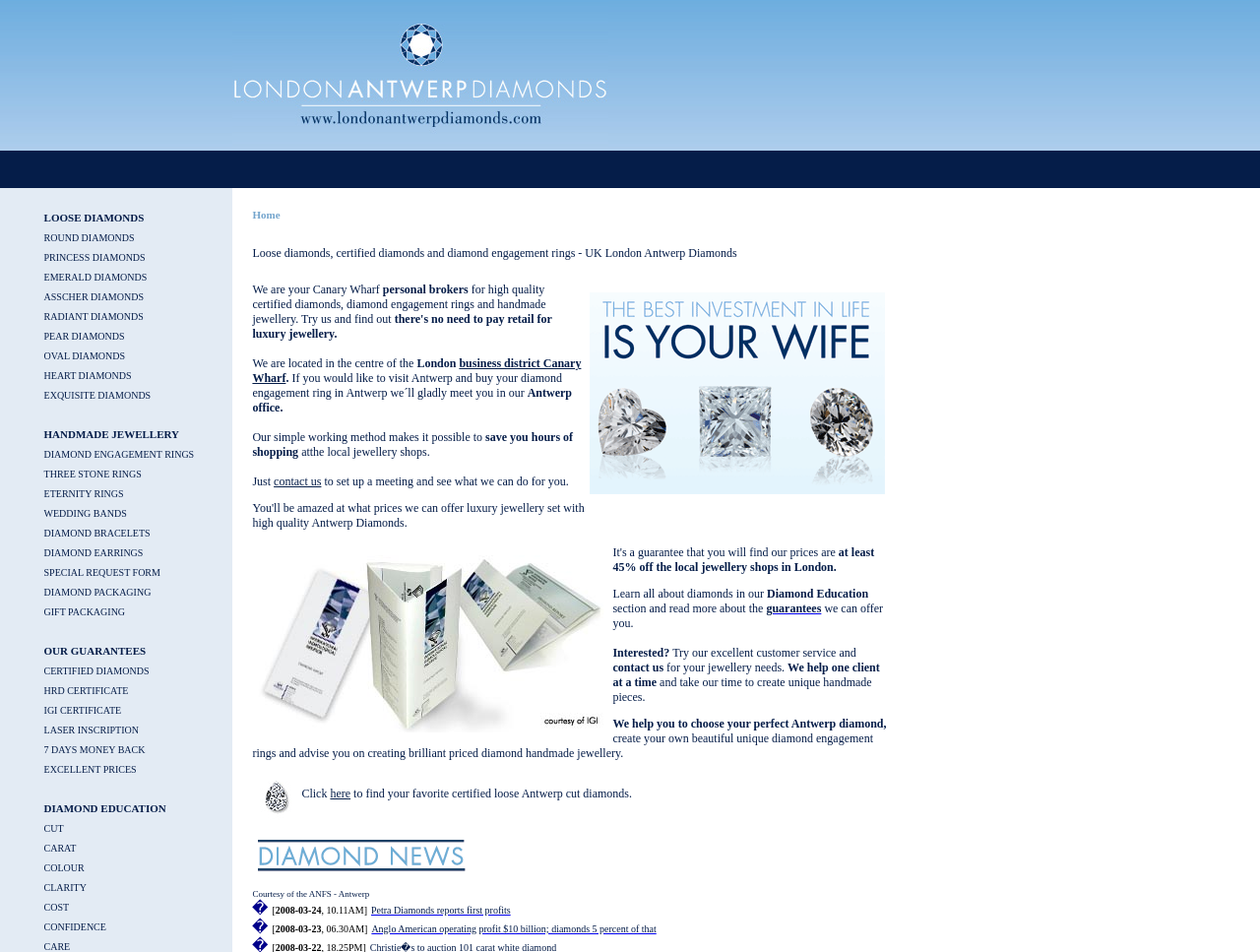What types of diamond cuts are available?
Please answer the question with a detailed response using the information from the screenshot.

The webpage lists various types of diamond cuts, including Round, Princess, Emerald, Asscher, Radiant, Pear, Oval, and Heart, which suggests that these options are available to customers.